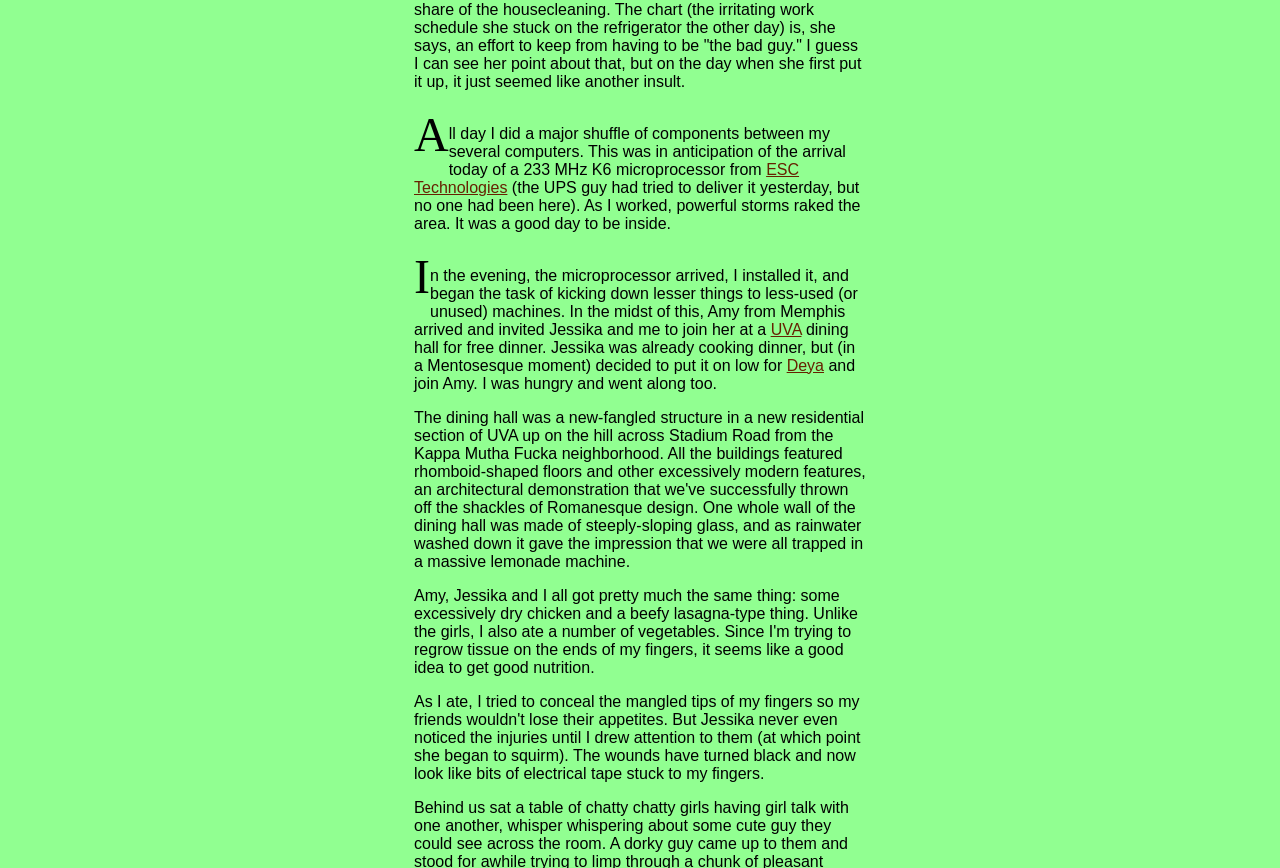Please find the bounding box for the UI element described by: "Deya".

[0.615, 0.411, 0.644, 0.431]